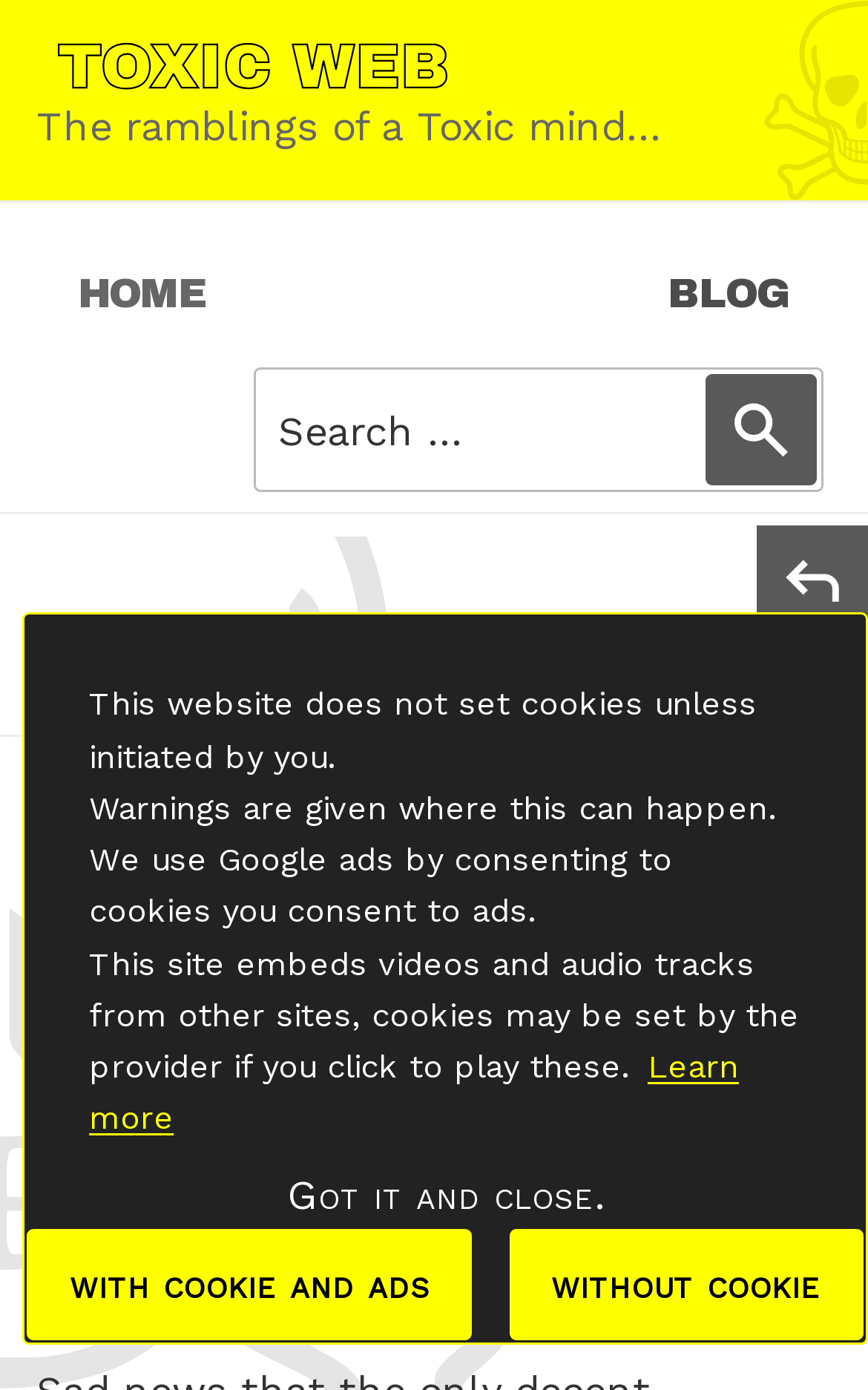Please find and give the text of the main heading on the webpage.

R.I.P. Jimmy Armfield